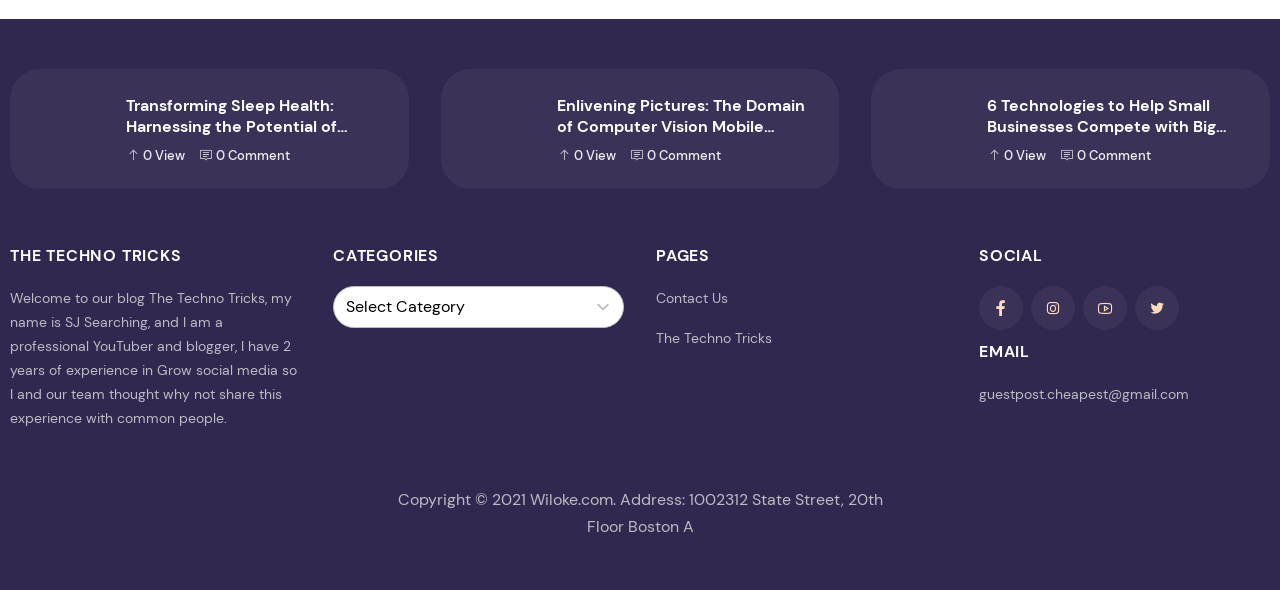What is the name of the blogger?
Please provide a comprehensive and detailed answer to the question.

I found a paragraph that seems to be an introduction to the blogger, and it mentions the name 'SJ Searching' as a professional YouTuber and blogger.